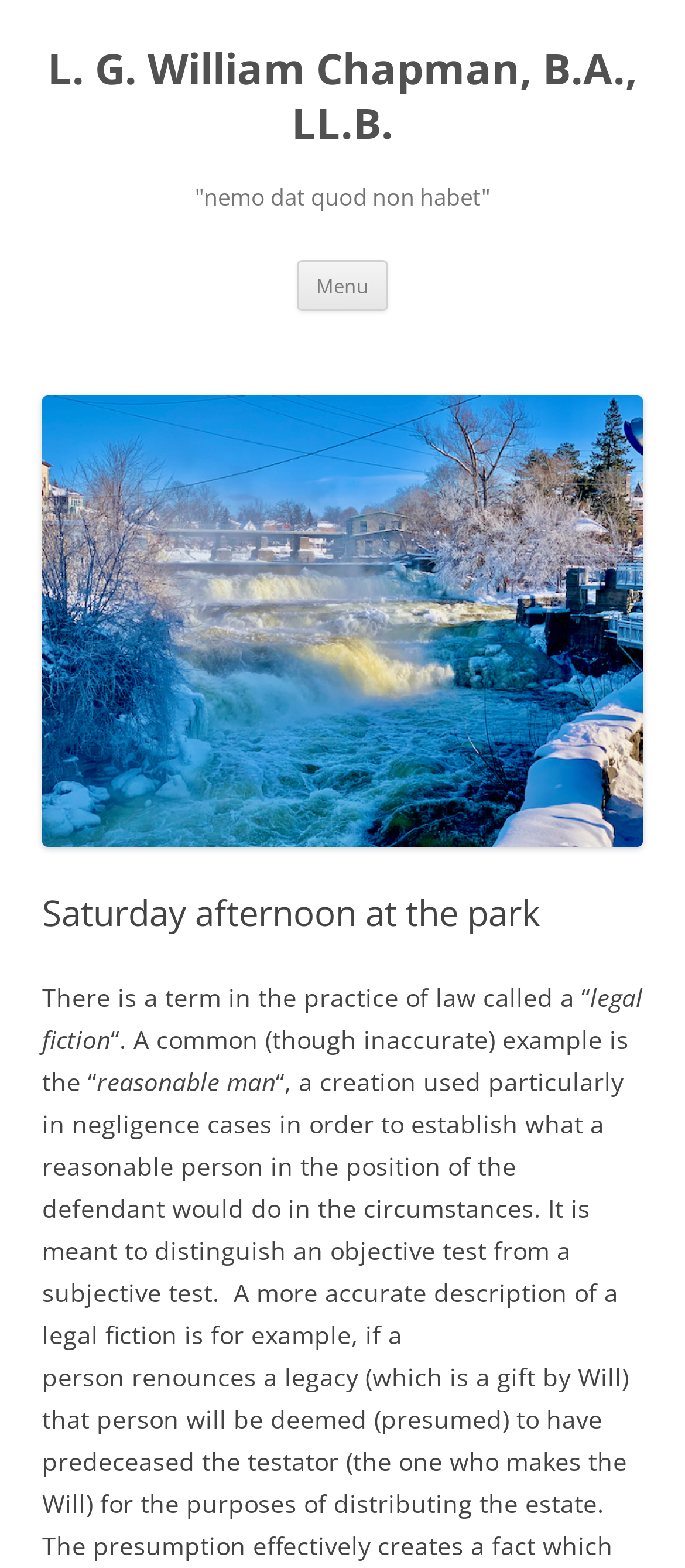What is an example of a legal fiction? Using the information from the screenshot, answer with a single word or phrase.

A person renouncing a legacy